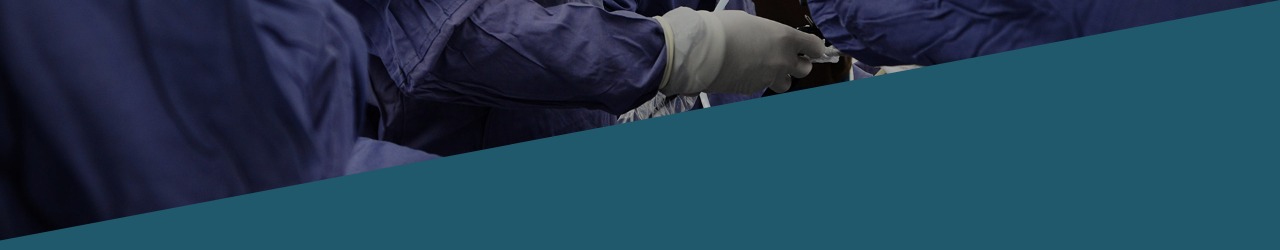Please answer the following question using a single word or phrase: 
What type of surgery is depicted in the image?

Cosmetic surgery